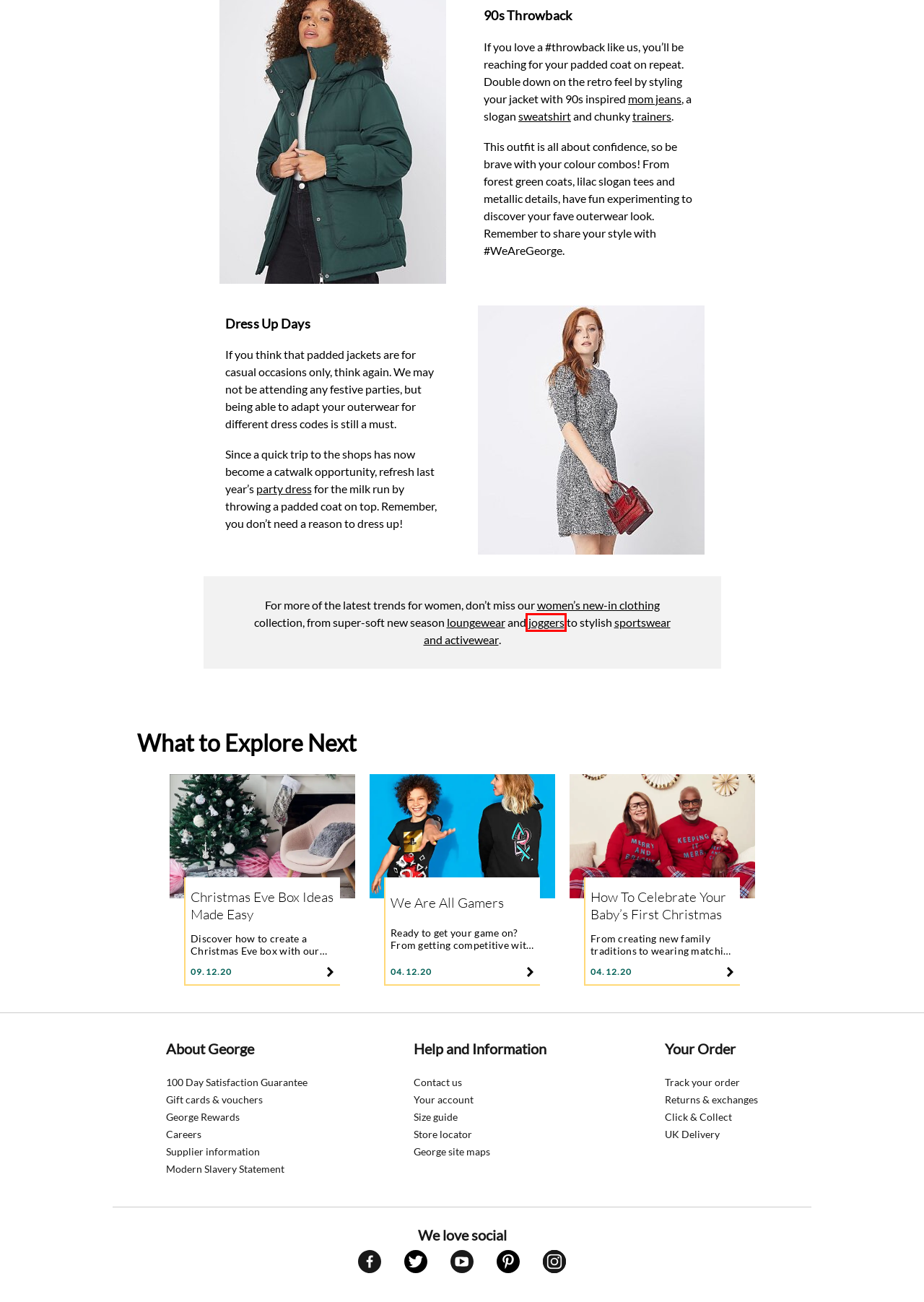Consider the screenshot of a webpage with a red bounding box and select the webpage description that best describes the new page that appears after clicking the element inside the red box. Here are the candidates:
A. George Size Guides
B. Sites-ASDA-Site
C. Women Loungewear | Ladies Loungewear Sets | George at ASDA
D. George Help Centre
E. Women's Joggers | Wide & Straight Leg Joggers | George at ASDA
F. Home | George Supplier
G. Asda Jobs
H. George Rewards

E